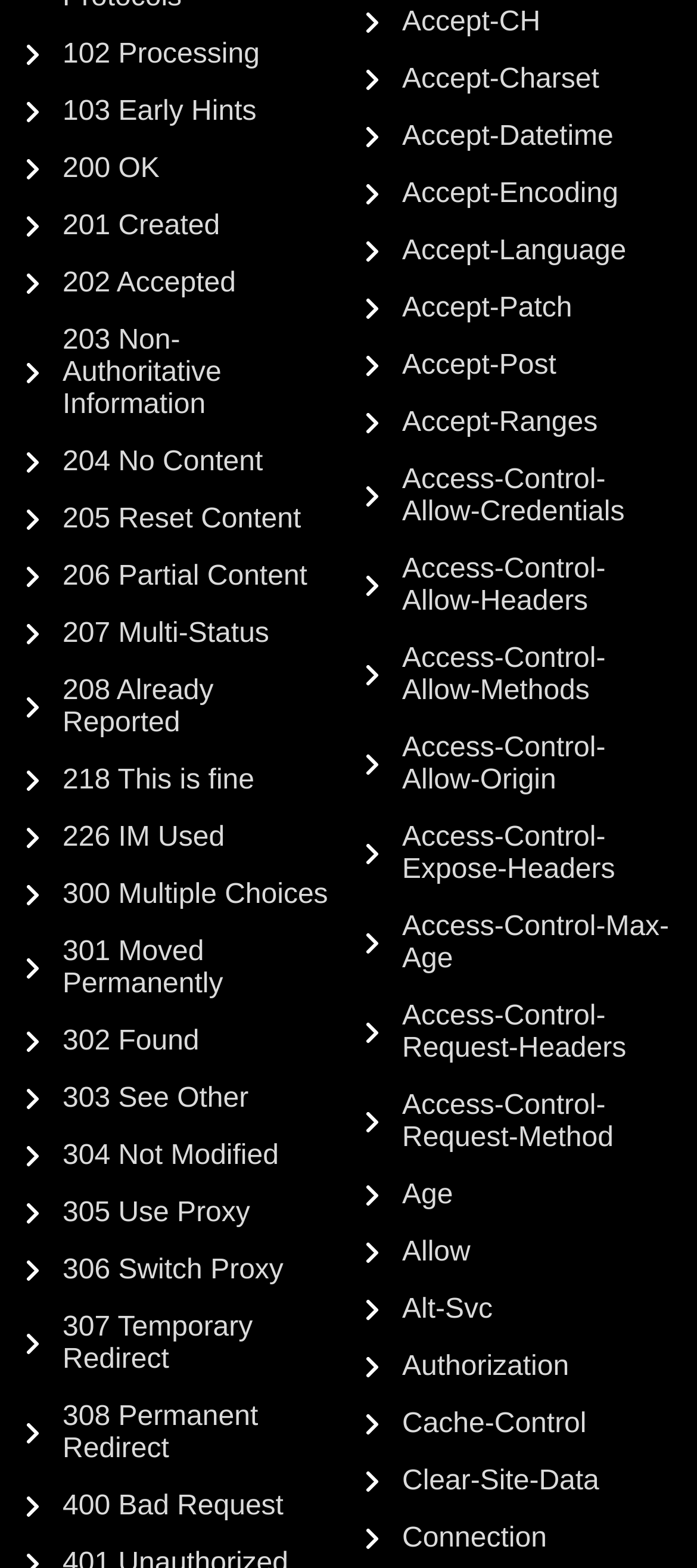Please find the bounding box coordinates of the element that you should click to achieve the following instruction: "Go to 301 Moved Permanently". The coordinates should be presented as four float numbers between 0 and 1: [left, top, right, bottom].

[0.038, 0.597, 0.474, 0.639]